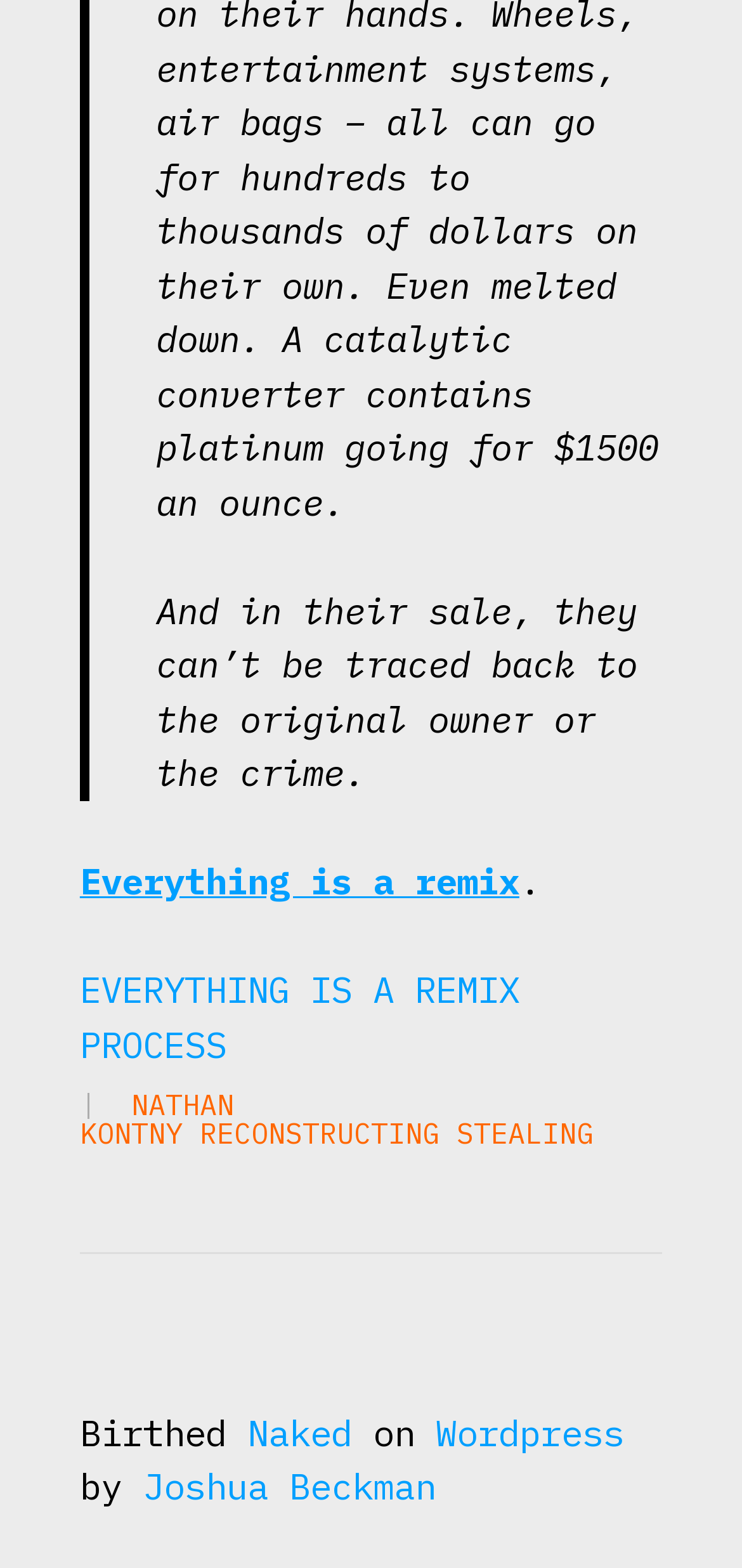Please predict the bounding box coordinates of the element's region where a click is necessary to complete the following instruction: "Visit 'PROCESS'". The coordinates should be represented by four float numbers between 0 and 1, i.e., [left, top, right, bottom].

[0.108, 0.651, 0.305, 0.68]